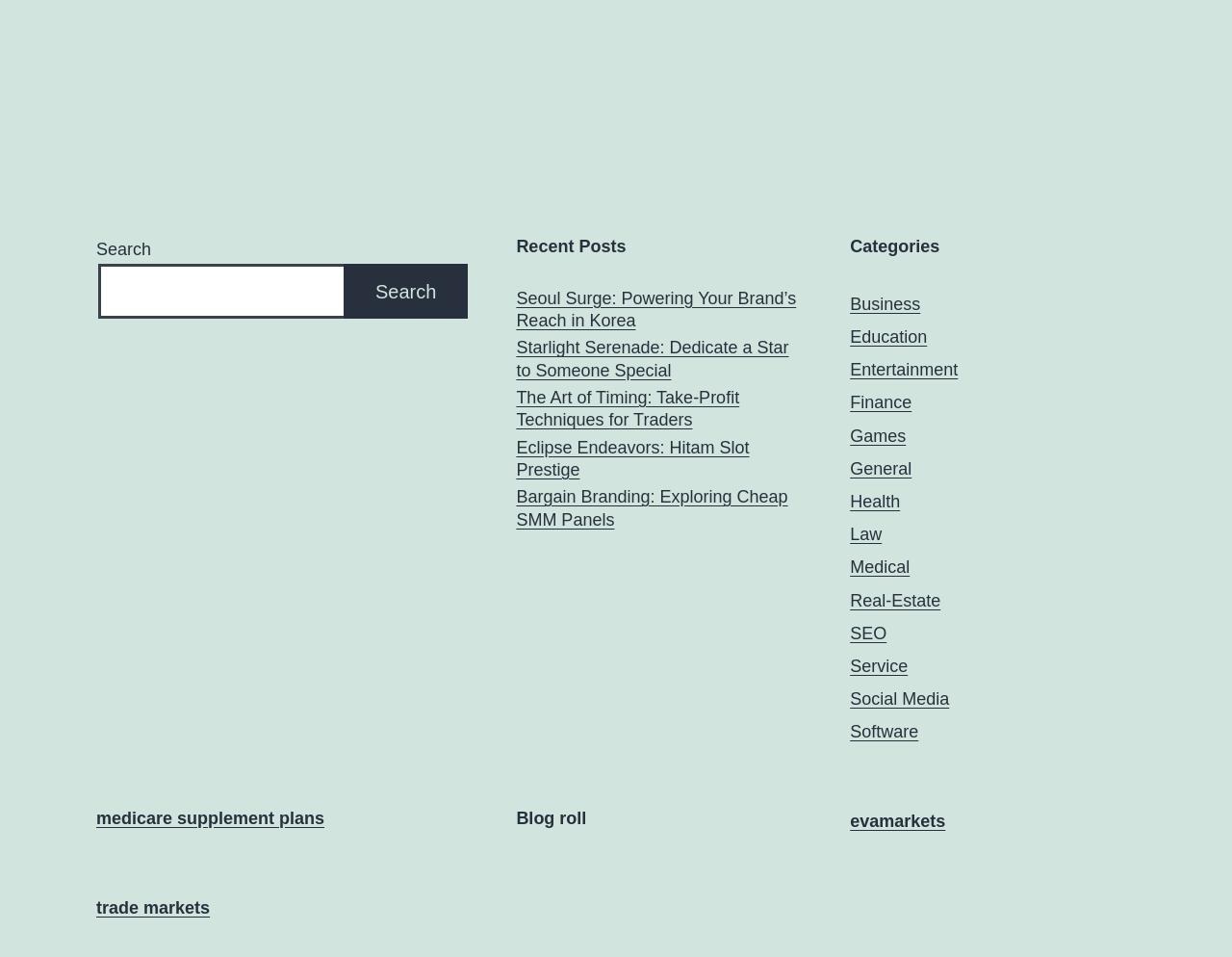What is the main function of the top-left section?
Look at the image and answer with only one word or phrase.

Search